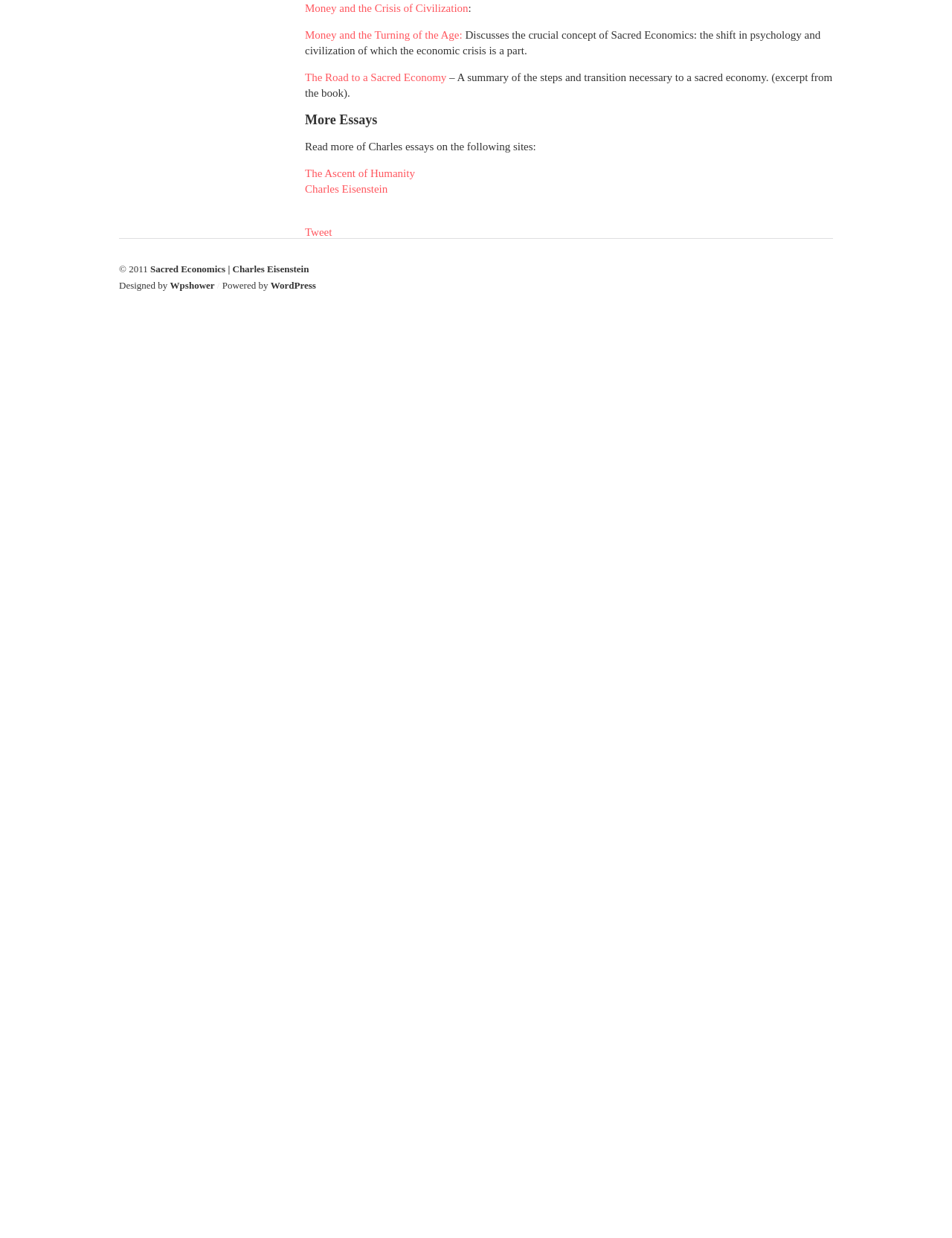Based on the element description: "Charles Eisenstein", identify the UI element and provide its bounding box coordinates. Use four float numbers between 0 and 1, [left, top, right, bottom].

[0.32, 0.148, 0.407, 0.157]